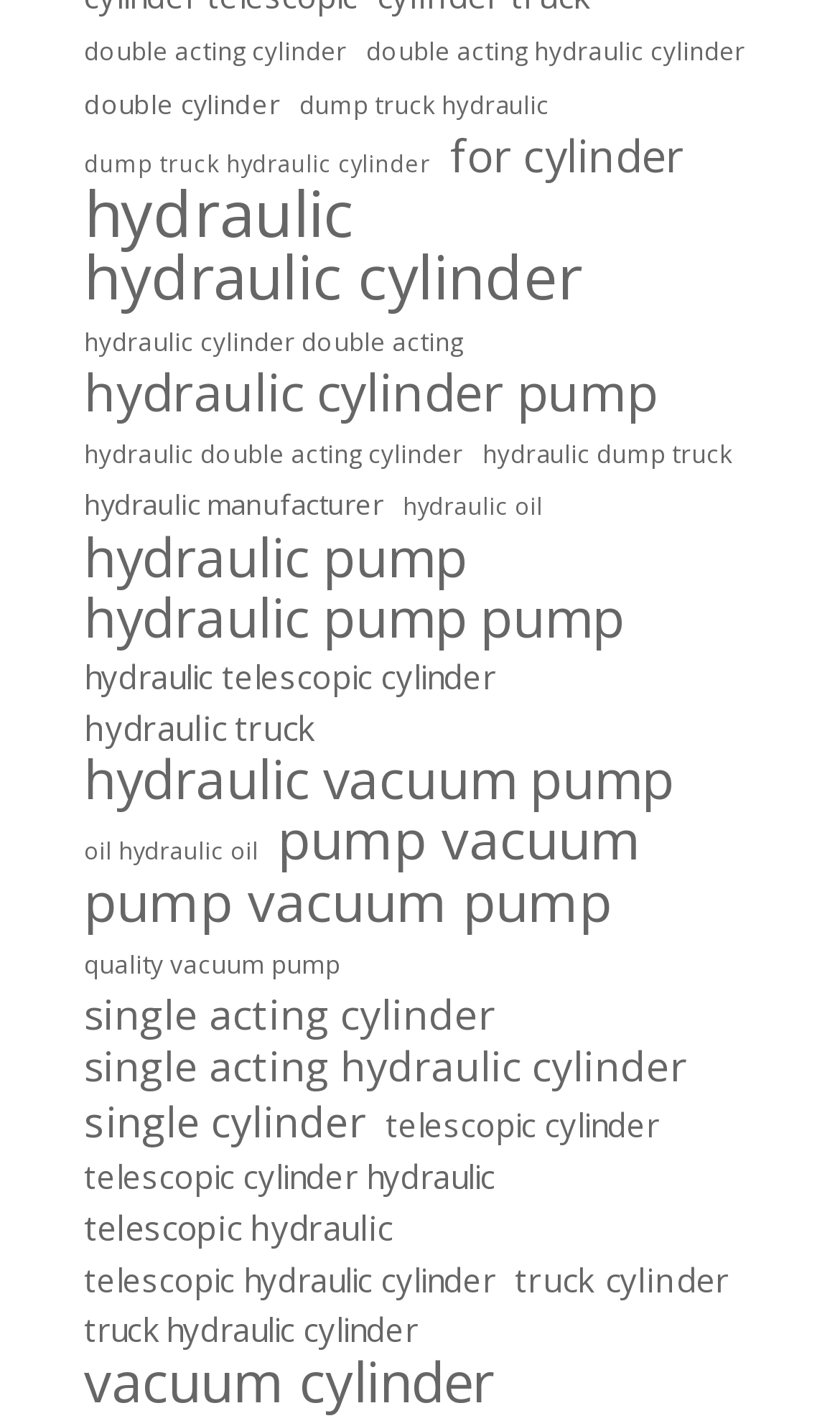Please provide the bounding box coordinates for the element that needs to be clicked to perform the following instruction: "explore telescopic hydraulic cylinder". The coordinates should be given as four float numbers between 0 and 1, i.e., [left, top, right, bottom].

[0.1, 0.808, 0.59, 0.844]